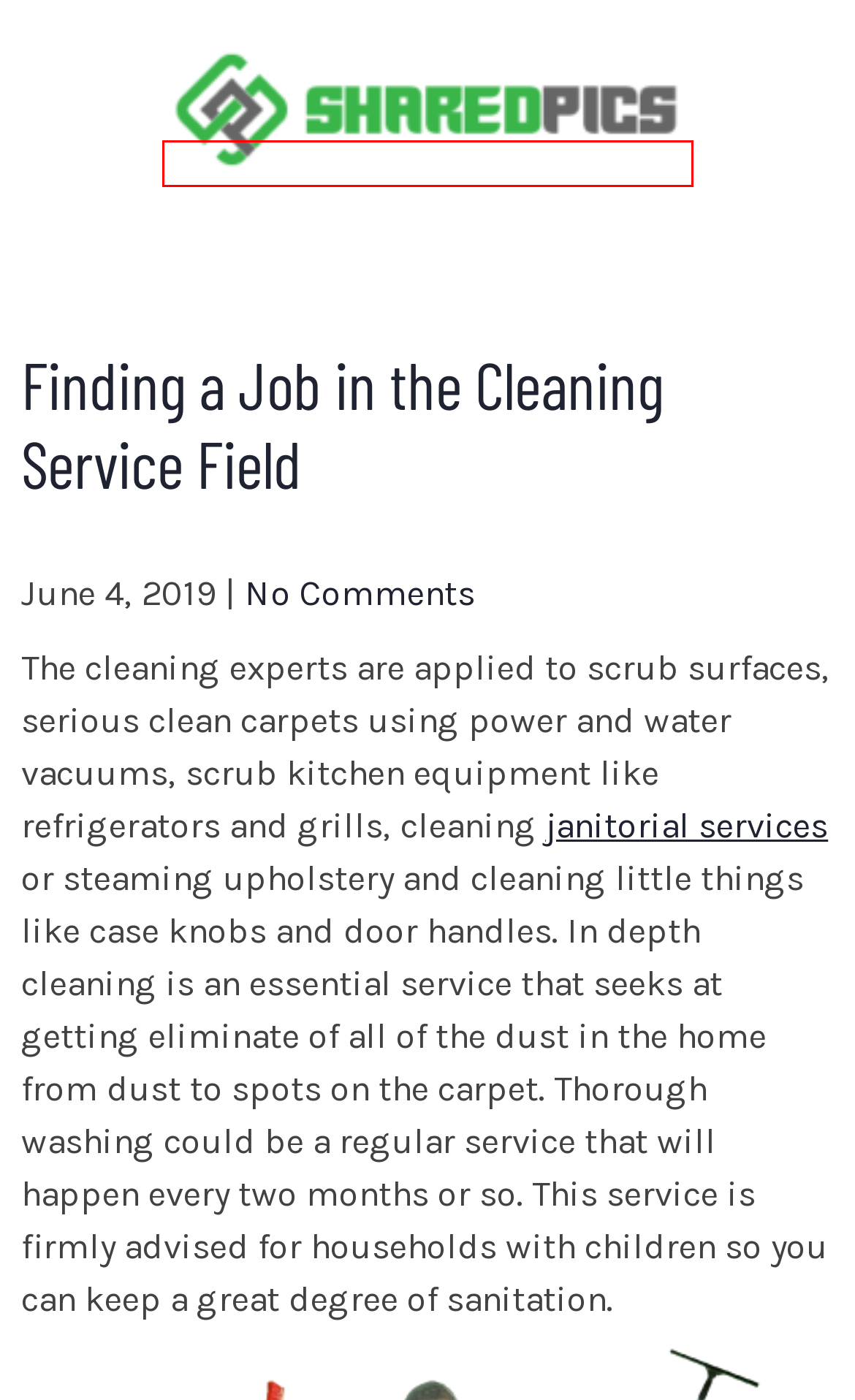Review the screenshot of a webpage containing a red bounding box around an element. Select the description that best matches the new webpage after clicking the highlighted element. The options are:
A. Domain is expired
B. October 2020 – Shared Pics
C. Shared Pics – I Learned It By Watching online businesss!
D. JNT777 | Situs Slot Gacor Hari Ini Mudah Maxwin
E. November 2019 – Shared Pics
F. November 2022 – Shared Pics
G. April 2022 – Shared Pics
H. June 2023 – Shared Pics

C